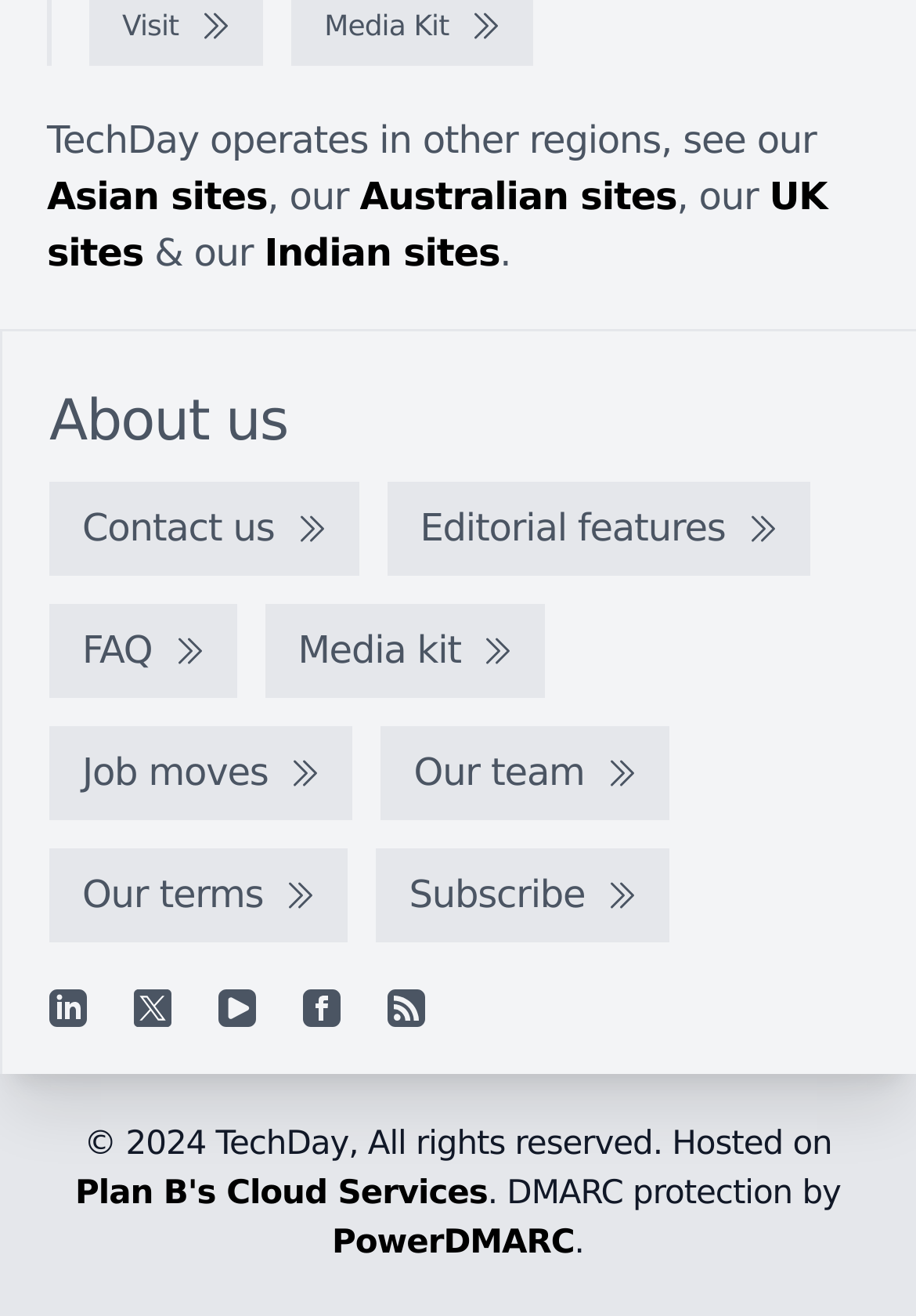How many social media links are there?
Answer with a single word or short phrase according to what you see in the image.

5